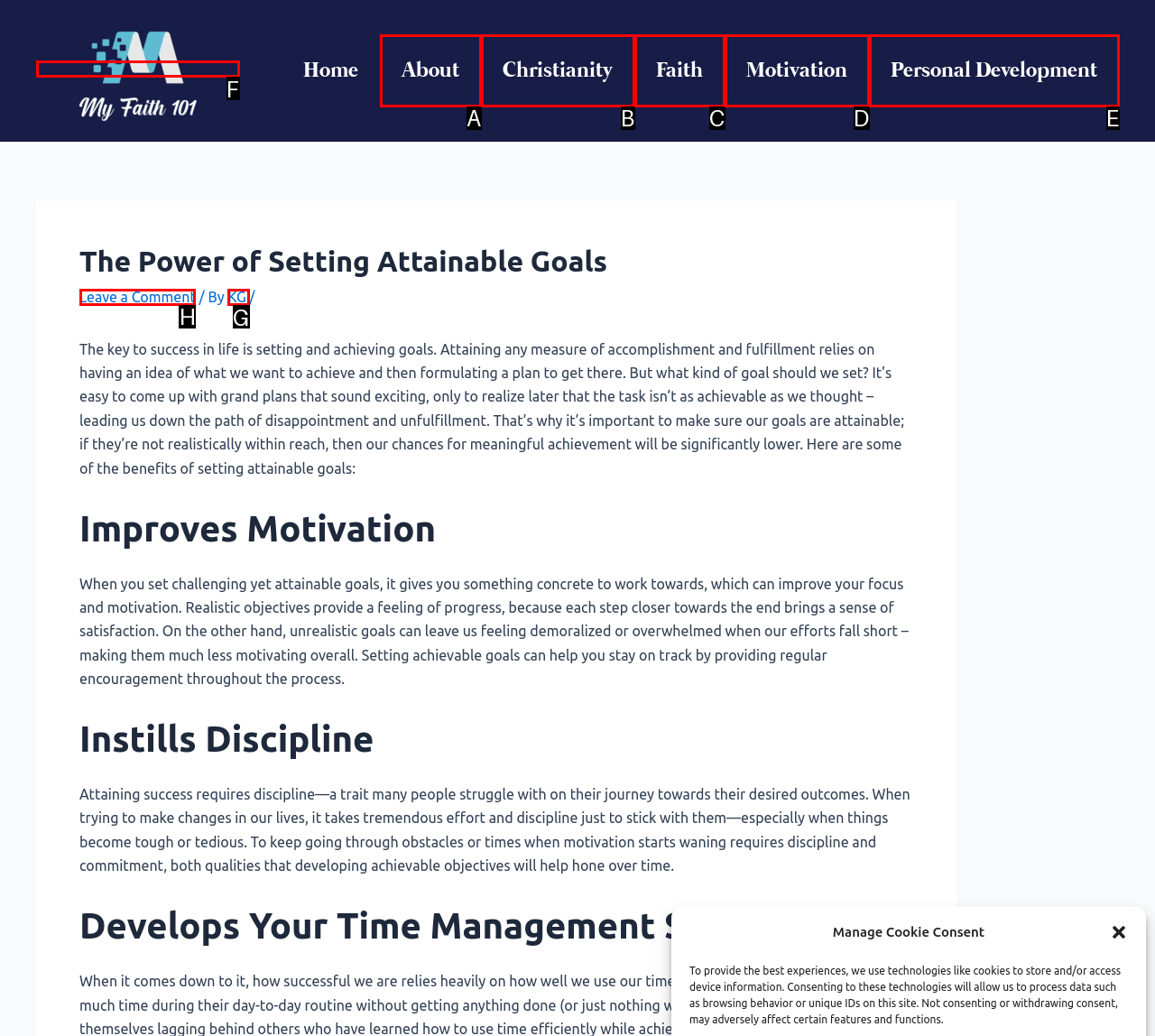Point out which UI element to click to complete this task: Read the article by KG
Answer with the letter corresponding to the right option from the available choices.

G